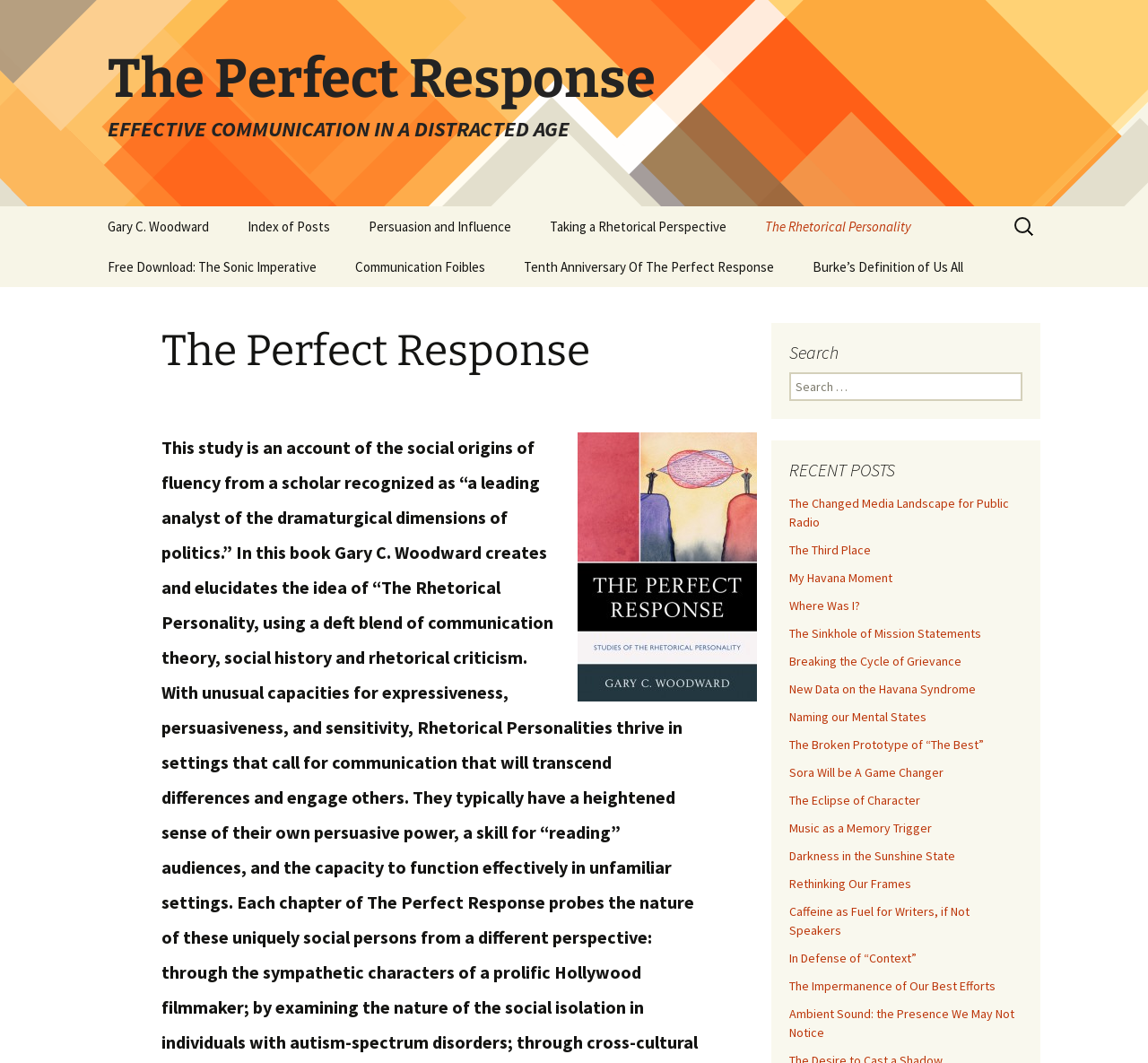What is the name of the author?
From the image, provide a succinct answer in one word or a short phrase.

Gary C. Woodward